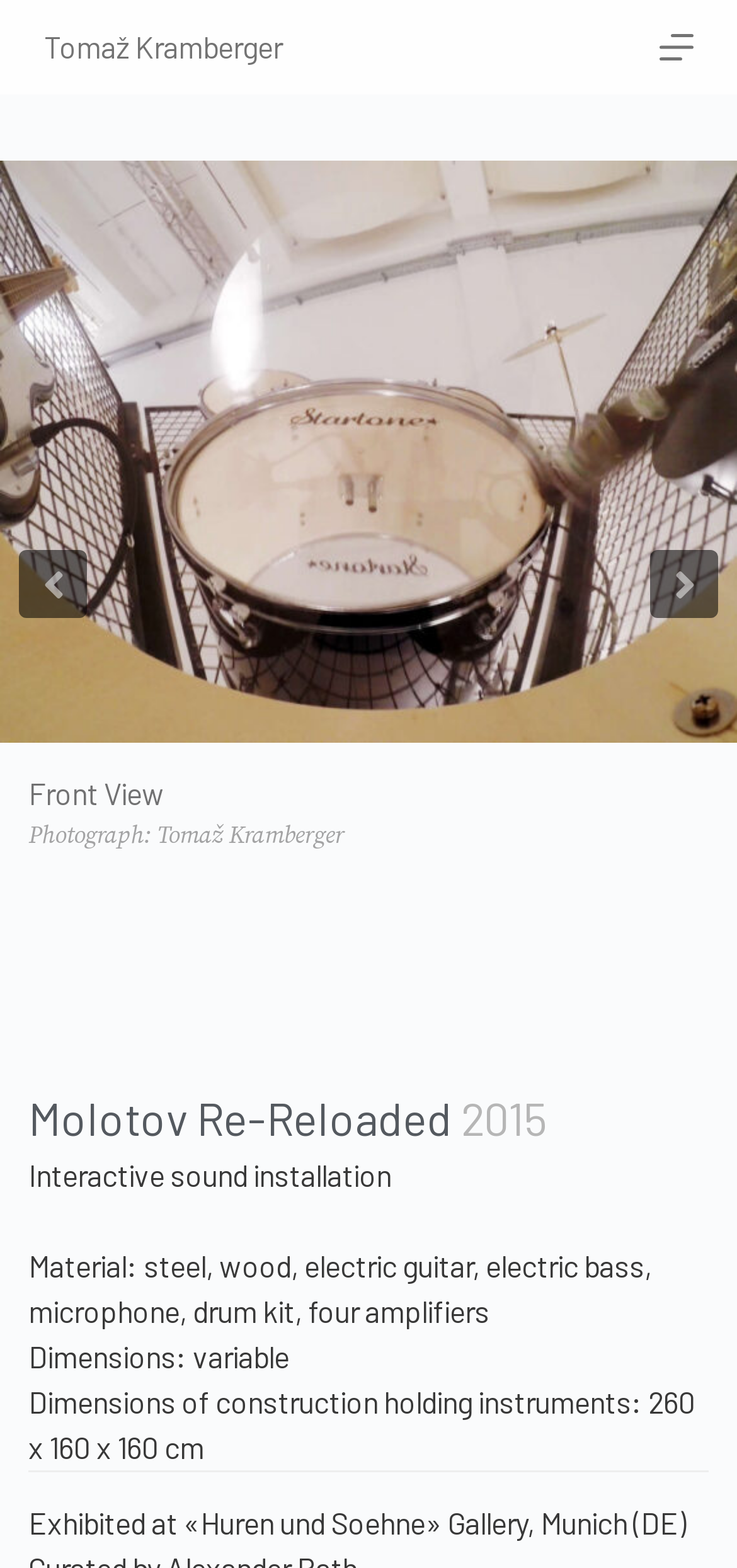What is the name of the artist?
Utilize the information in the image to give a detailed answer to the question.

The answer can be found by looking at the link element with the text 'Tomaž Kramberger' which is a child of the root element. This link is likely to be the artist's name.